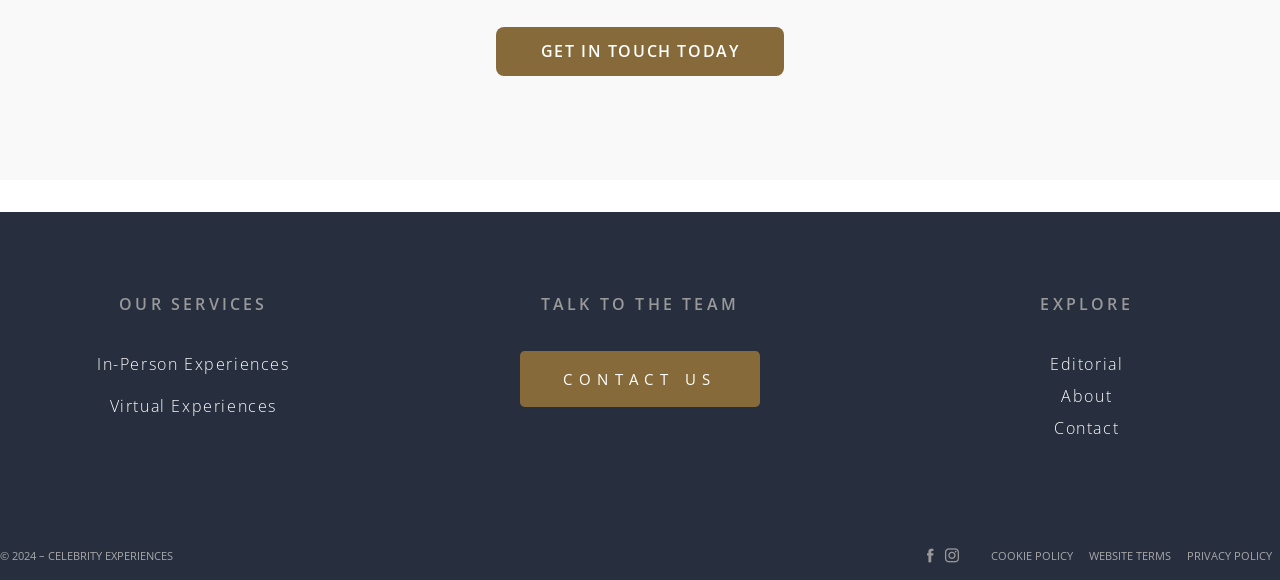What is the copyright year of the website?
Please provide a detailed and comprehensive answer to the question.

The webpage has a copyright notice at the bottom, which states '© 2024 – CELEBRITY EXPERIENCES', indicating that the website's copyright year is 2024.